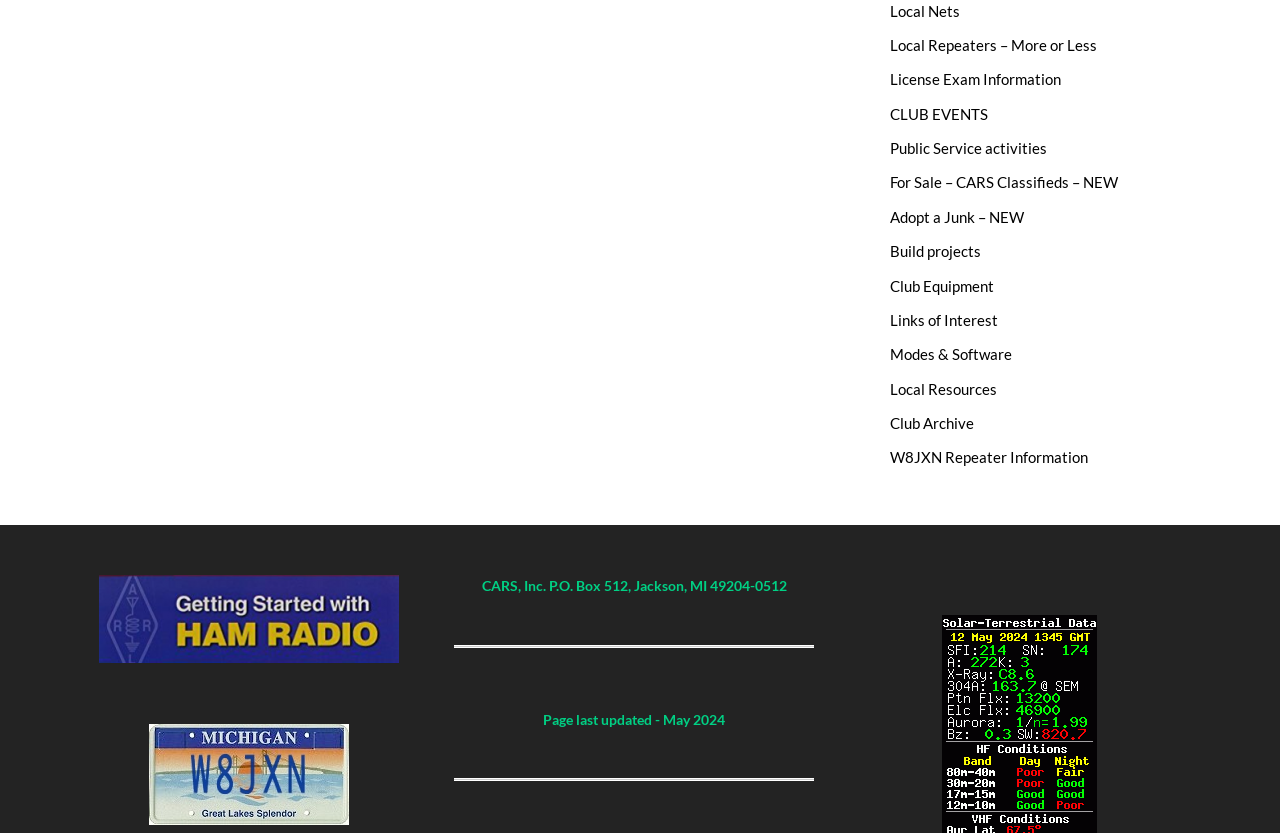Locate the UI element described by Adopt a Junk – NEW in the provided webpage screenshot. Return the bounding box coordinates in the format (top-left x, top-left y, bottom-right x, bottom-right y), ensuring all values are between 0 and 1.

[0.696, 0.249, 0.8, 0.271]